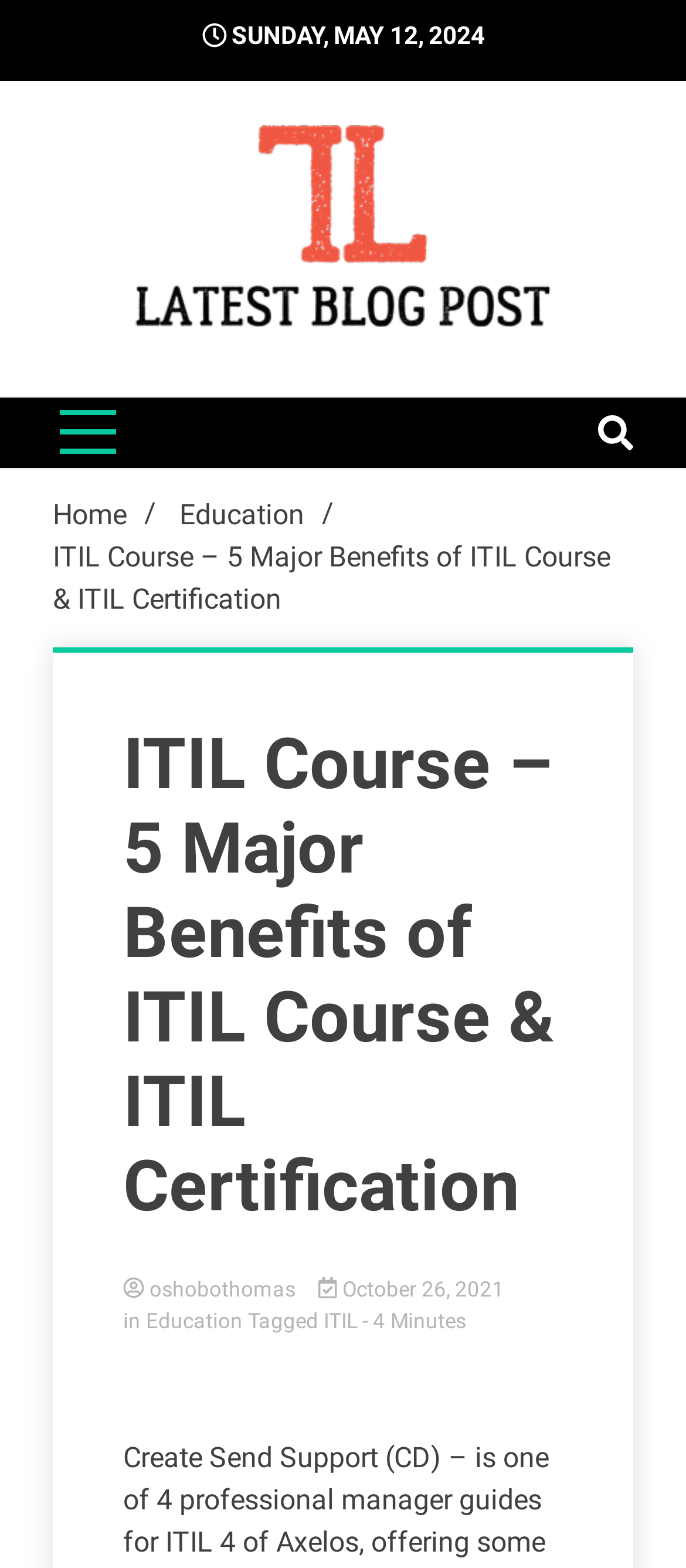Locate the bounding box of the user interface element based on this description: "October 26, 2021".

[0.464, 0.814, 0.735, 0.83]